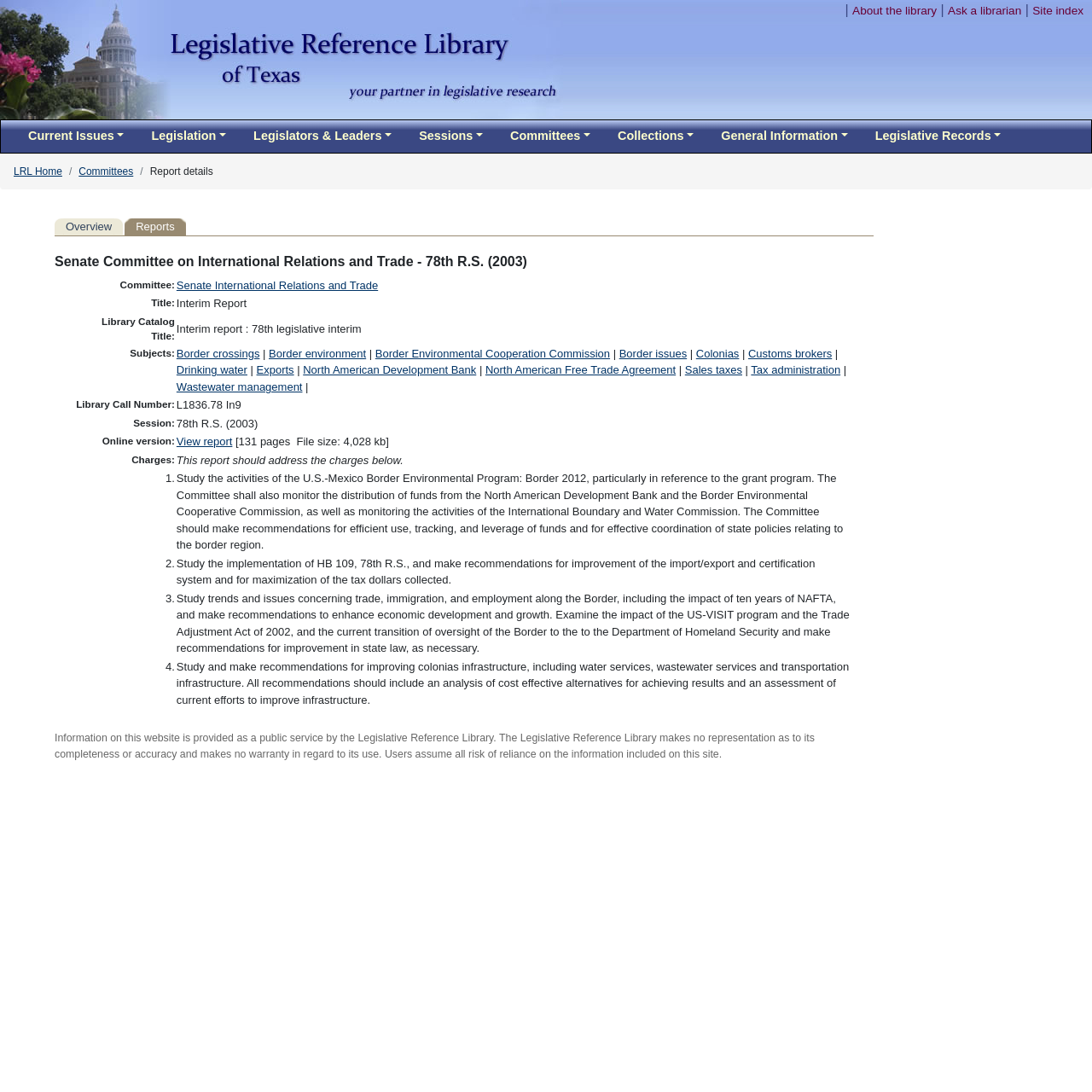What is the purpose of the committee?
Please answer the question with as much detail as possible using the screenshot.

The purpose of the committee can be inferred from the charges listed in the table layout, which include studying and making recommendations on various topics related to the border region.